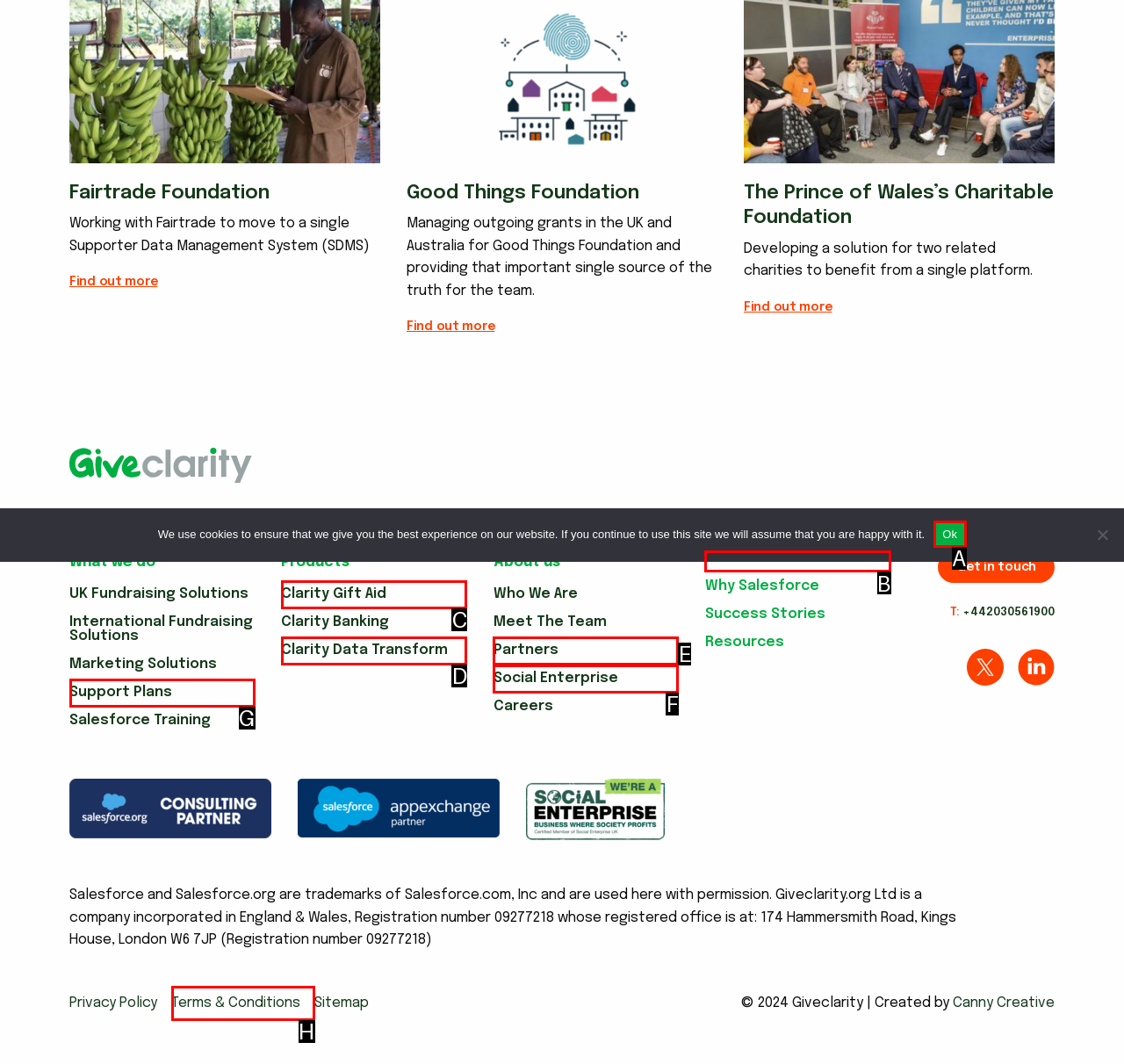Based on the description: Ok
Select the letter of the corresponding UI element from the choices provided.

A